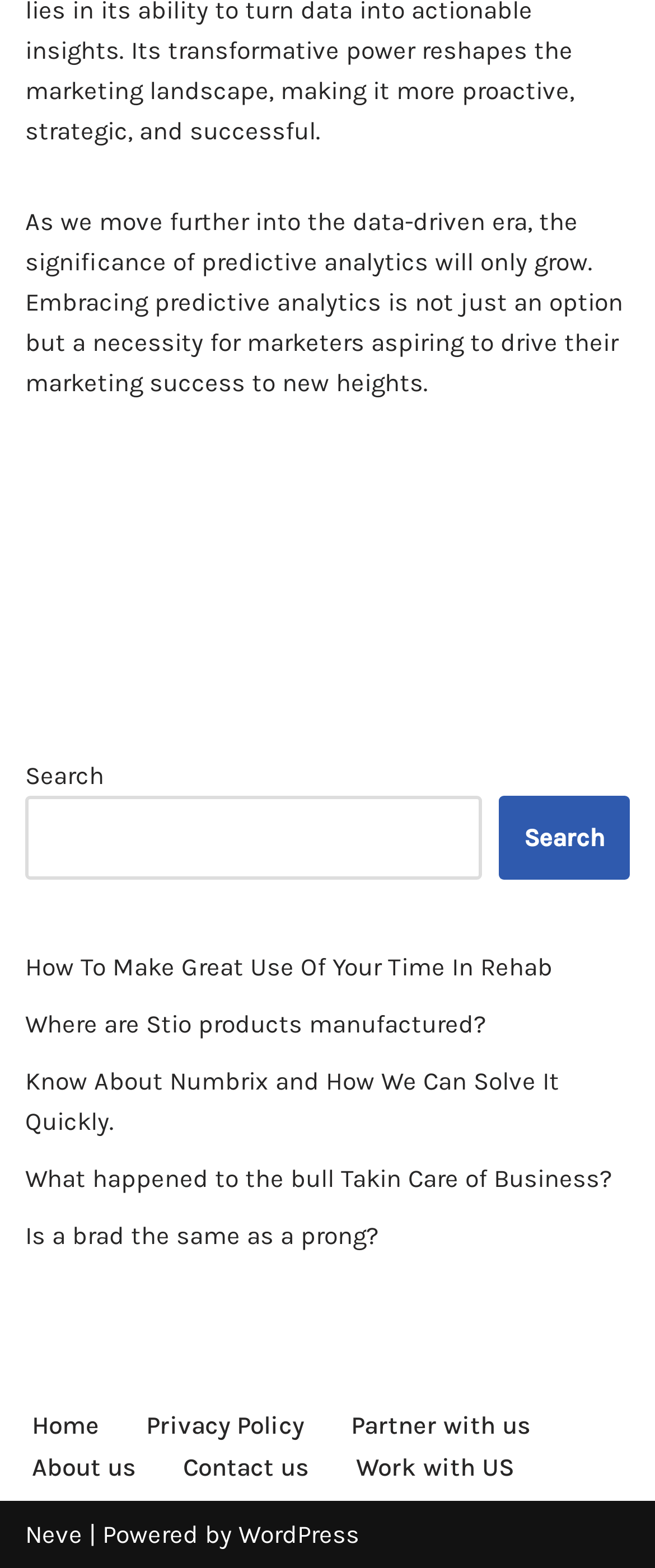What is the purpose of the footer menu?
Identify the answer in the screenshot and reply with a single word or phrase.

To navigate the website